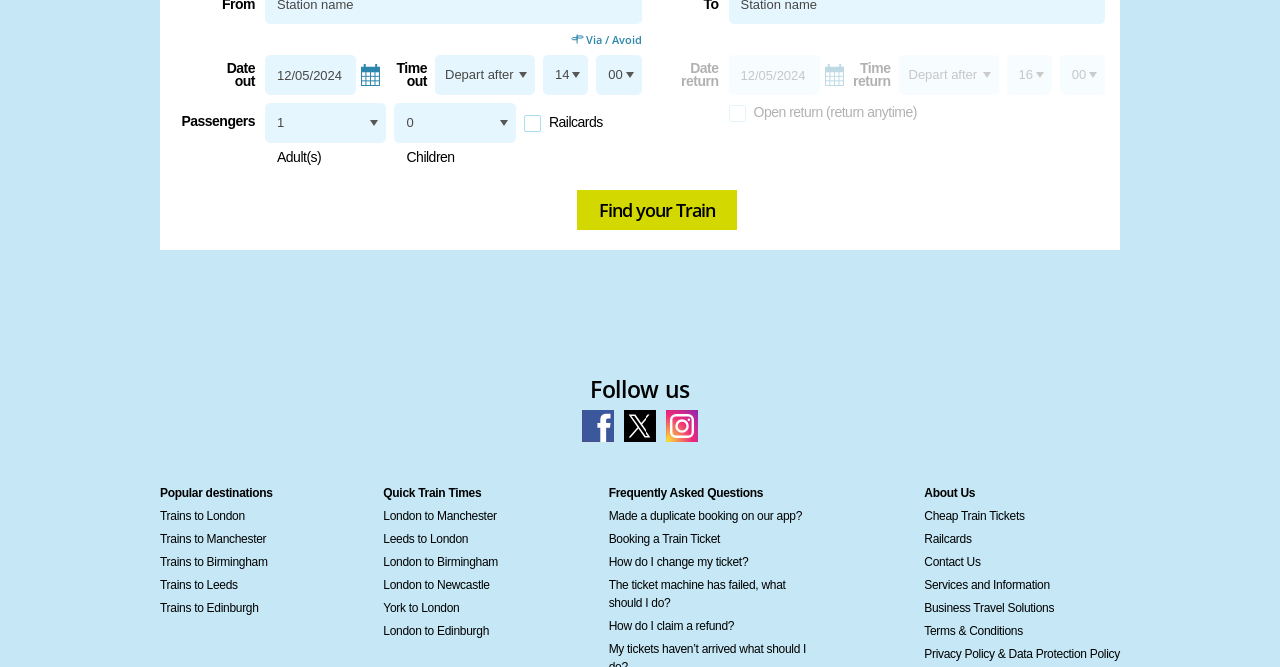What is the purpose of the 'Railcards' checkbox? Based on the screenshot, please respond with a single word or phrase.

To apply railcard discounts